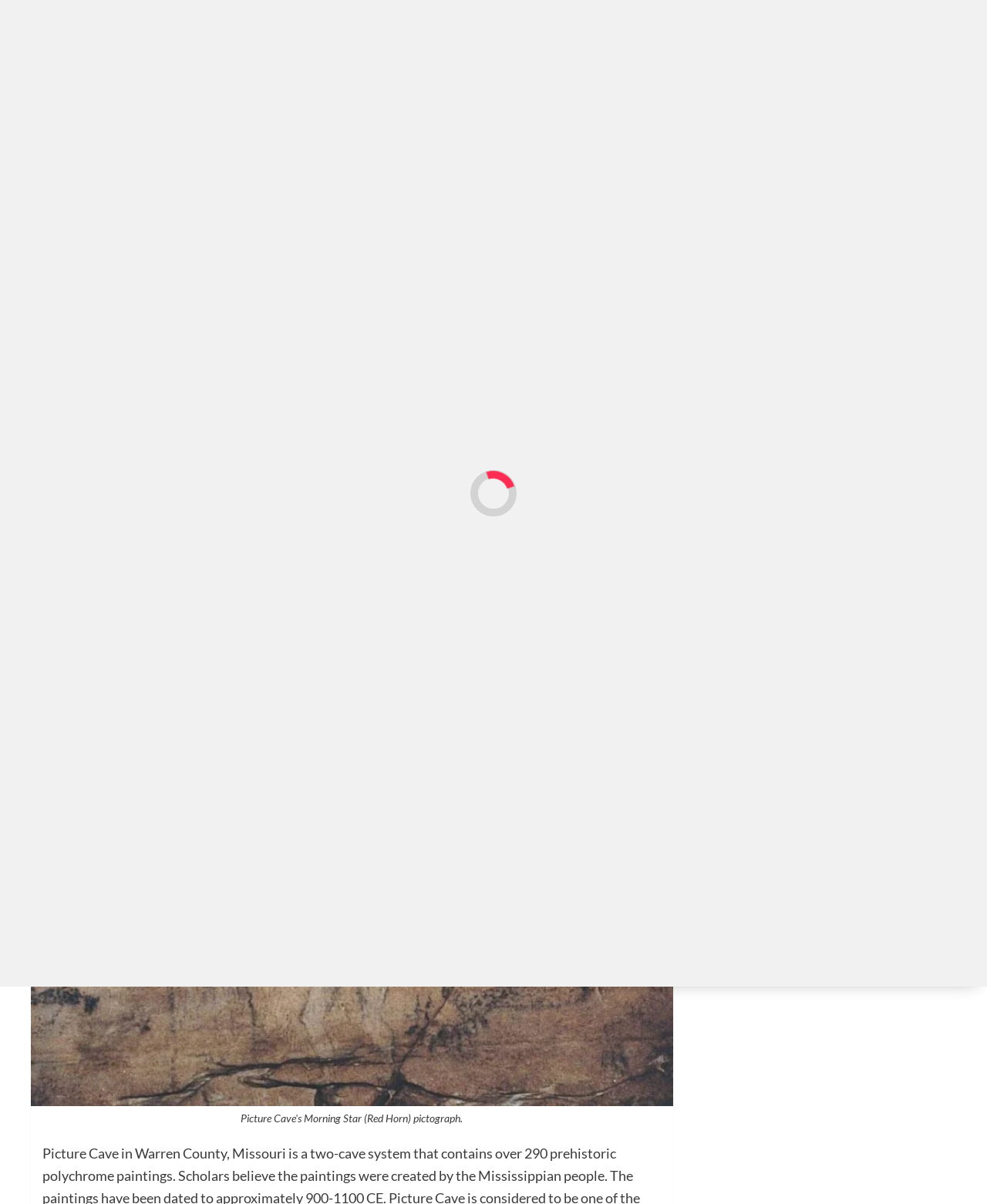What is the location of Picture Cave?
Answer with a single word or phrase, using the screenshot for reference.

Warren County, Missouri